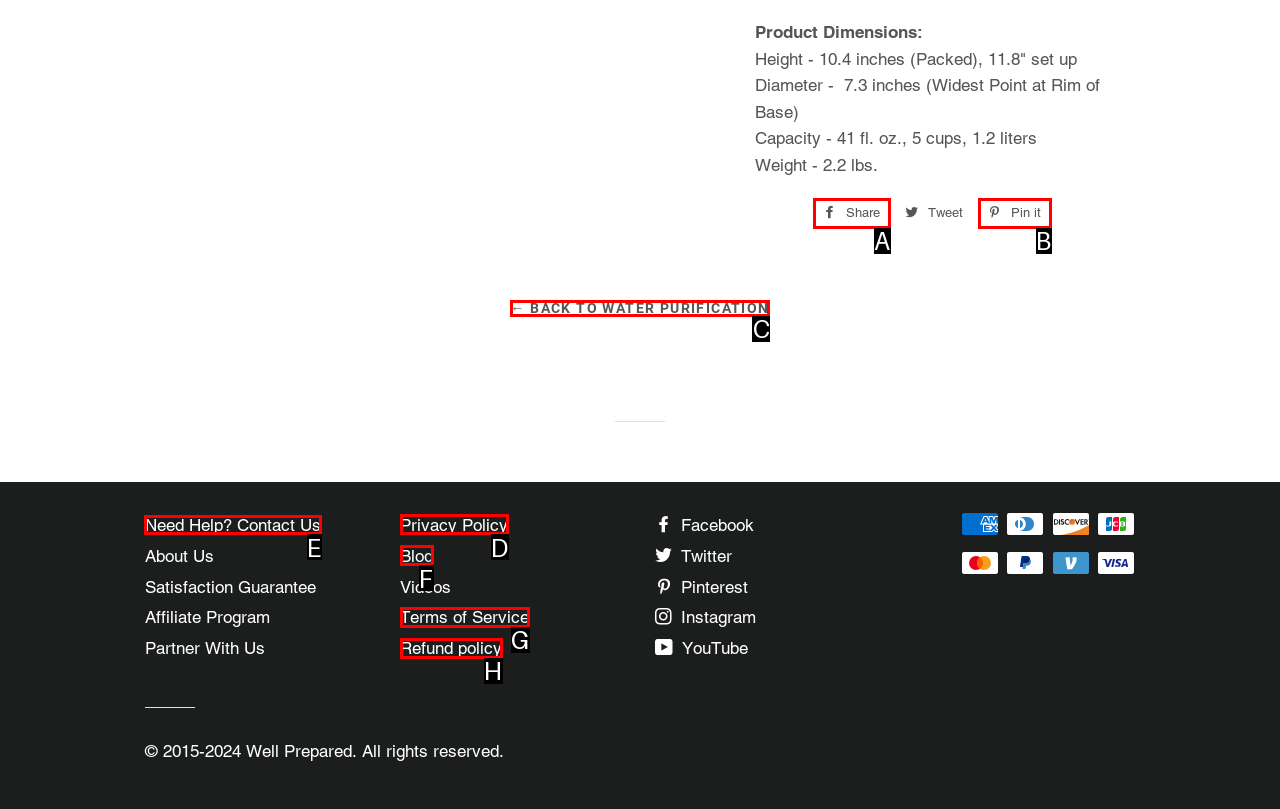Identify the correct lettered option to click in order to perform this task: Contact Us. Respond with the letter.

E